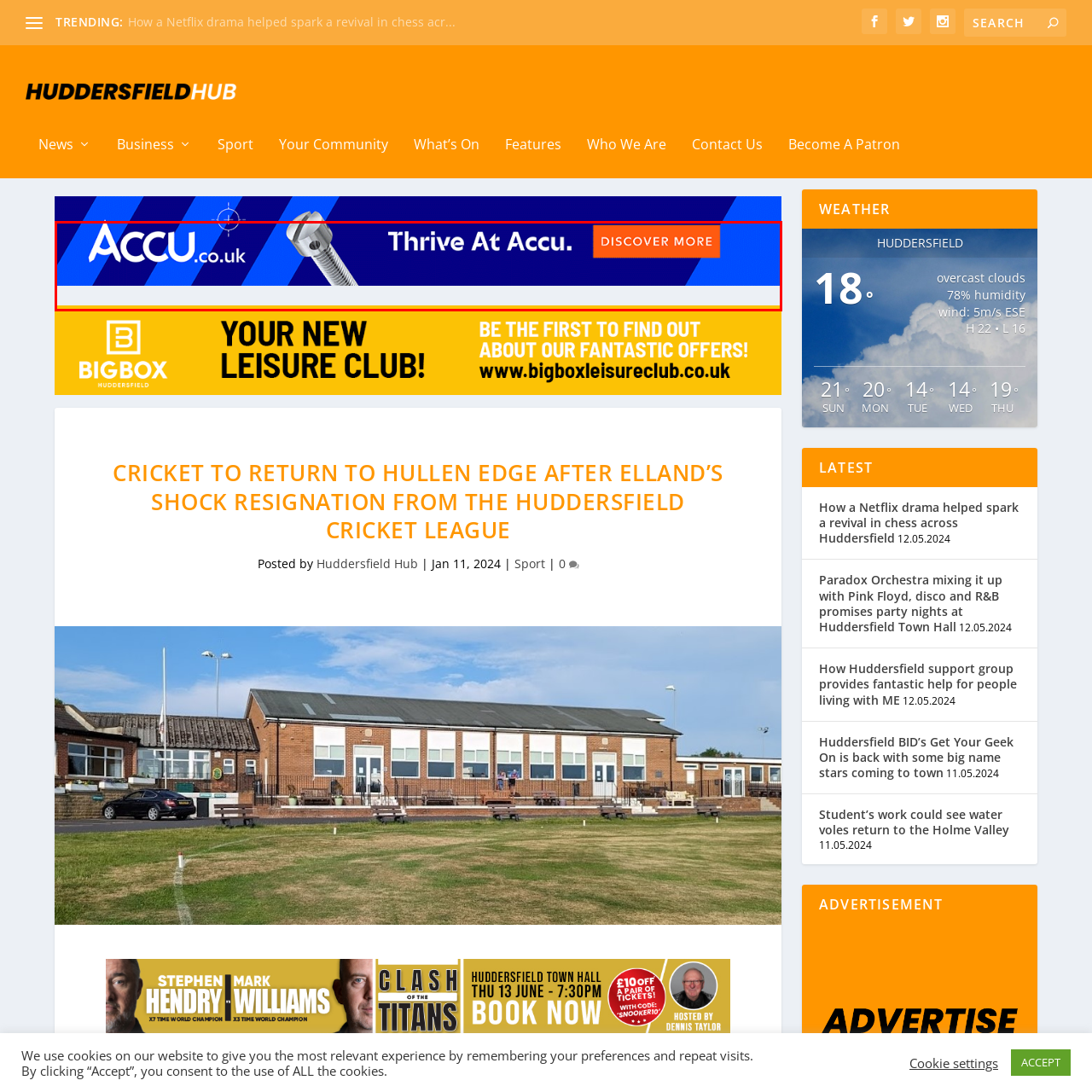Elaborate on the contents of the image highlighted by the red boundary in detail.

The image features a vibrant advertisement for Accu, a company specializing in precision engineering components. The design includes the bold, eye-catching text "Thrive At Accu" prominently displayed alongside the website URL "Accu.co.uk." The layout is visually appealing, utilizing a blue background with dynamic stripes and a prominent call-to-action button labeled "DISCOVER MORE." This advertisement emphasizes innovation and encourages viewers to explore Accu's offerings in the precision components sector.